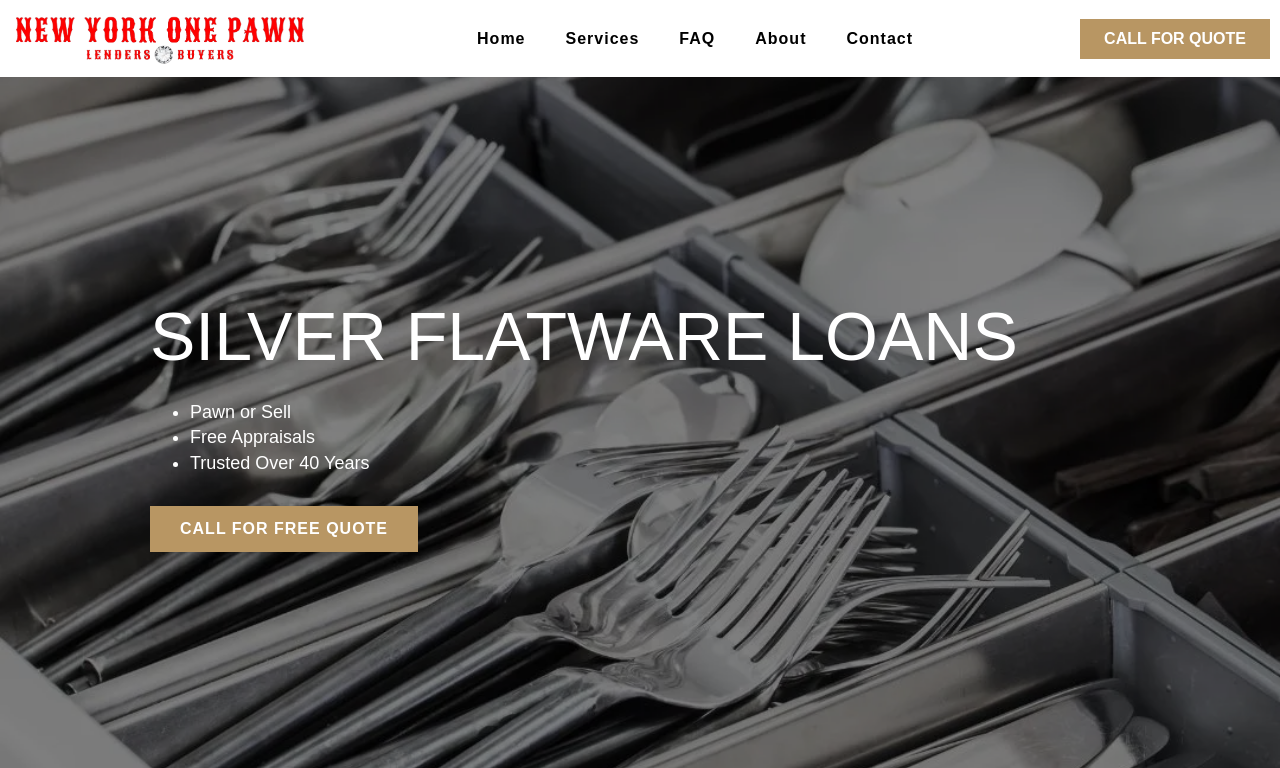Explain in detail what is displayed on the webpage.

The webpage is about Silver Flatware Loans and pawn services in Manhattan, NYC. At the top left corner, there is a logo of New York One Pawn, which is an image with a link. 

To the right of the logo, there is a navigation menu with five links: Home, Services, FAQ, About, and Contact, arranged horizontally in that order. 

On the right side of the page, there is a prominent call-to-action link "CALL FOR QUOTE" in a larger font size. Below this link, there are three bullet points, likely indicating a list of services or benefits. 

Underneath the bullet points, there is a text "Trusted Over 40 Years", suggesting that the pawn service has a long history of trustworthiness. 

Further down, there is another text "CALL FOR FREE QUOTE", which is likely a call-to-action to encourage visitors to contact the service for a quote.